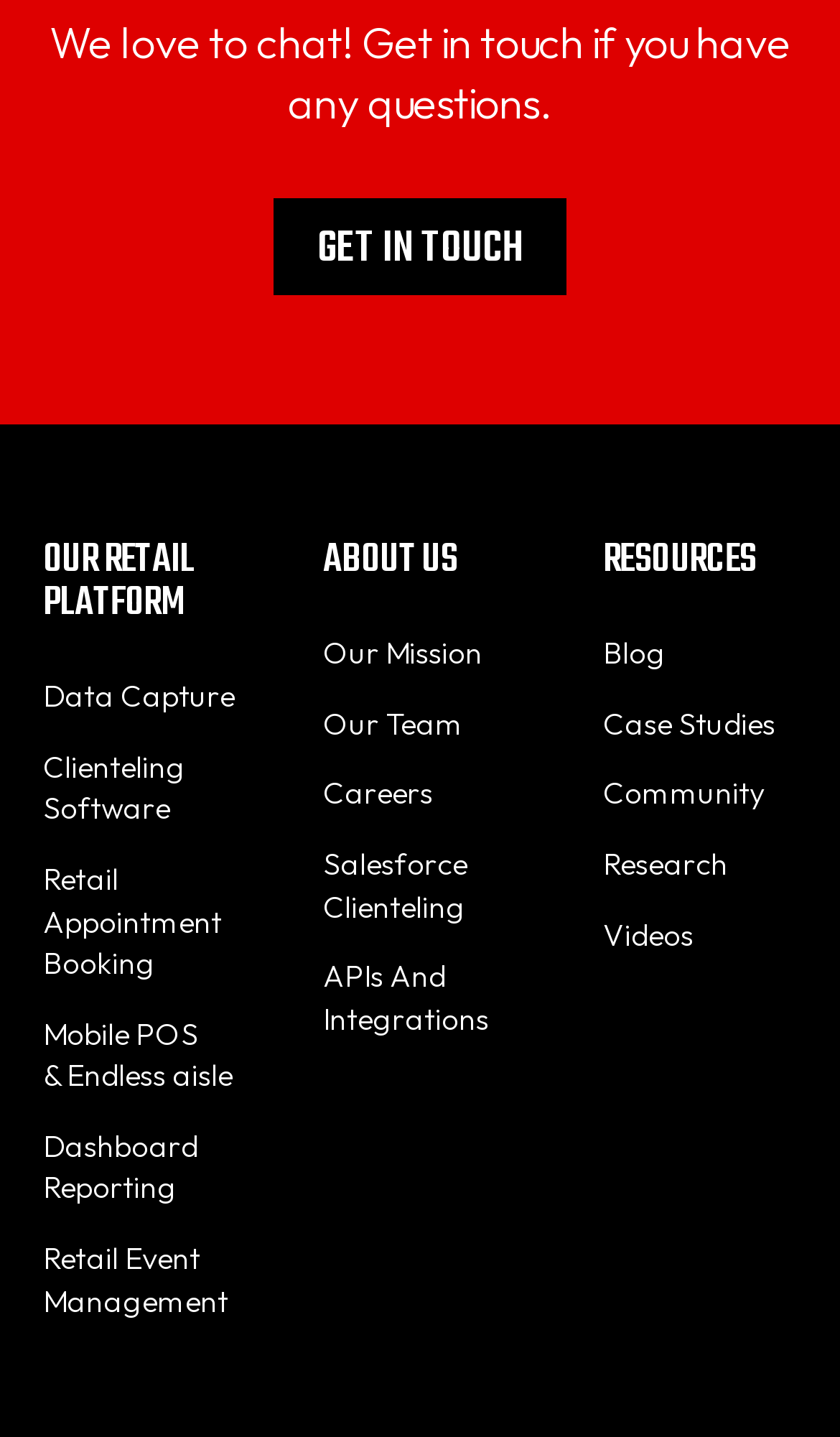Determine the bounding box coordinates of the region that needs to be clicked to achieve the task: "Click on FILMS".

None